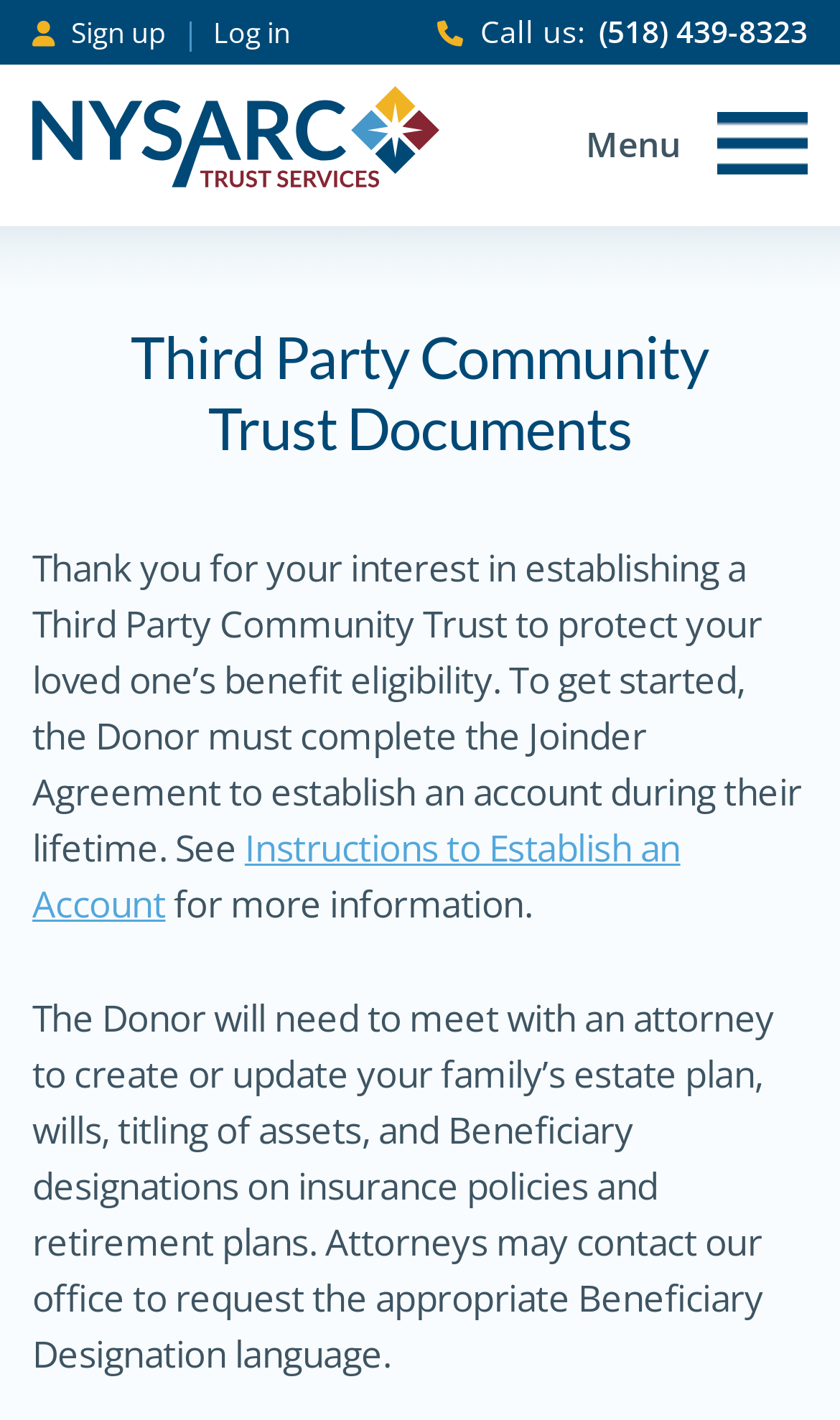Reply to the question with a single word or phrase:
What is the name of the organization?

NYSARC